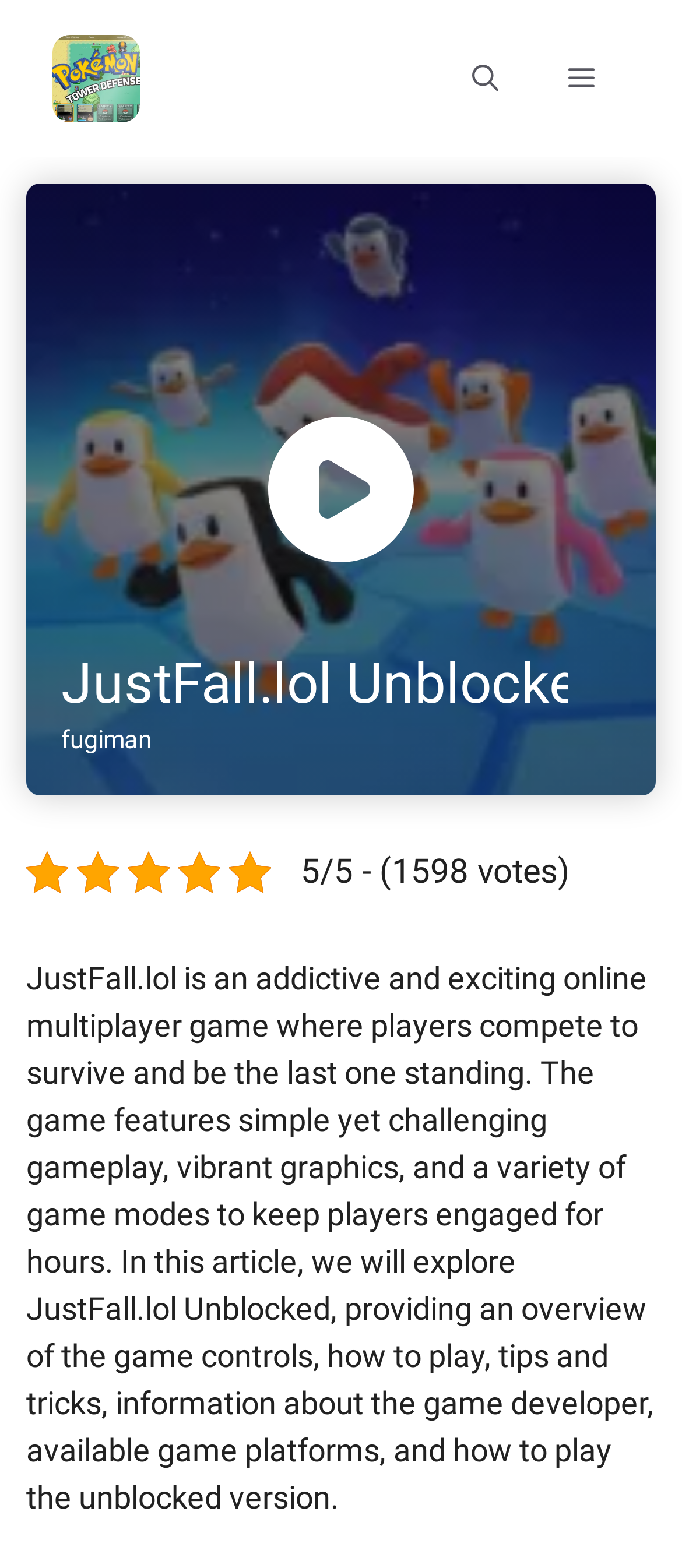Bounding box coordinates are specified in the format (top-left x, top-left y, bottom-right x, bottom-right y). All values are floating point numbers bounded between 0 and 1. Please provide the bounding box coordinate of the region this sentence describes: alt="Pokémon Tower Defense"

[0.077, 0.022, 0.205, 0.078]